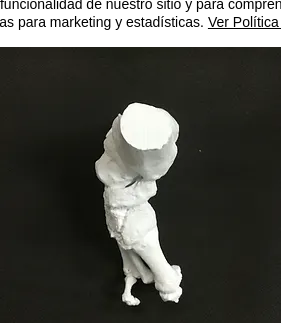Where is this project related to 3D modeling and printing technology based?
Ensure your answer is thorough and detailed.

The project is based in Barcelona, as indicated in the caption, 'The context of this project emphasizes innovative approaches in 3D modeling and printing technology, catering to specialized medical needs in Barcelona, as indicated in the accompanying text that references similar projects within the realm of 3D printing and scanning.'